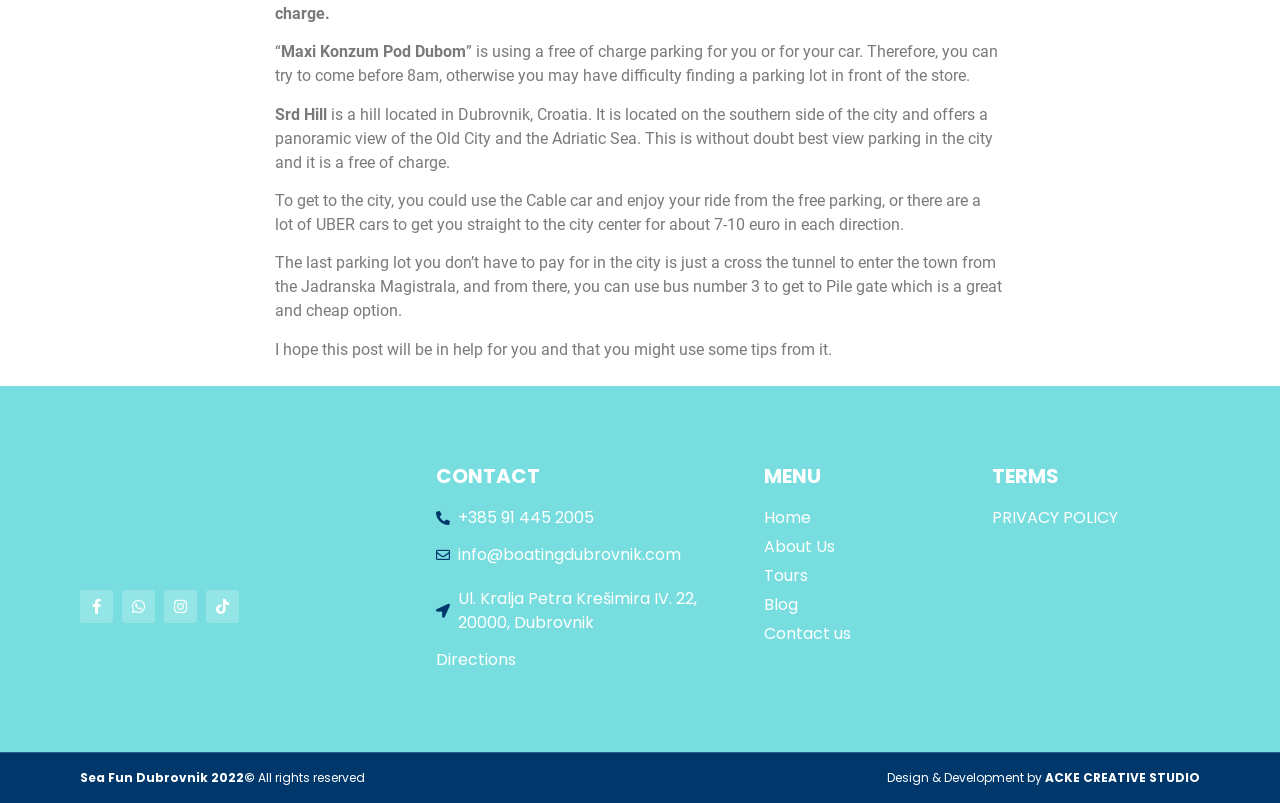Identify the bounding box coordinates of the clickable region necessary to fulfill the following instruction: "Open the 'CONTACT' page". The bounding box coordinates should be four float numbers between 0 and 1, i.e., [left, top, right, bottom].

[0.341, 0.575, 0.422, 0.61]